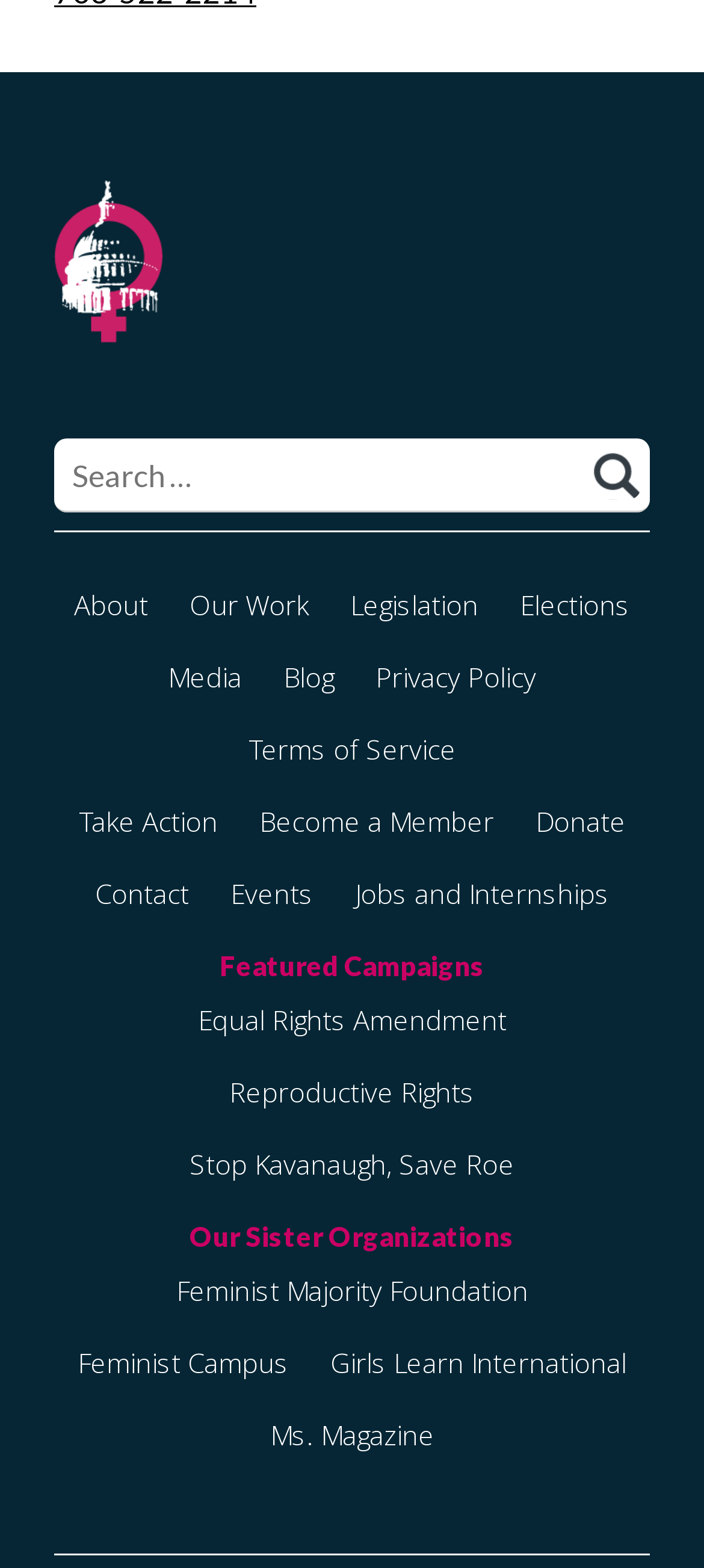Please find the bounding box coordinates of the section that needs to be clicked to achieve this instruction: "Contact the organization".

[0.135, 0.558, 0.268, 0.581]